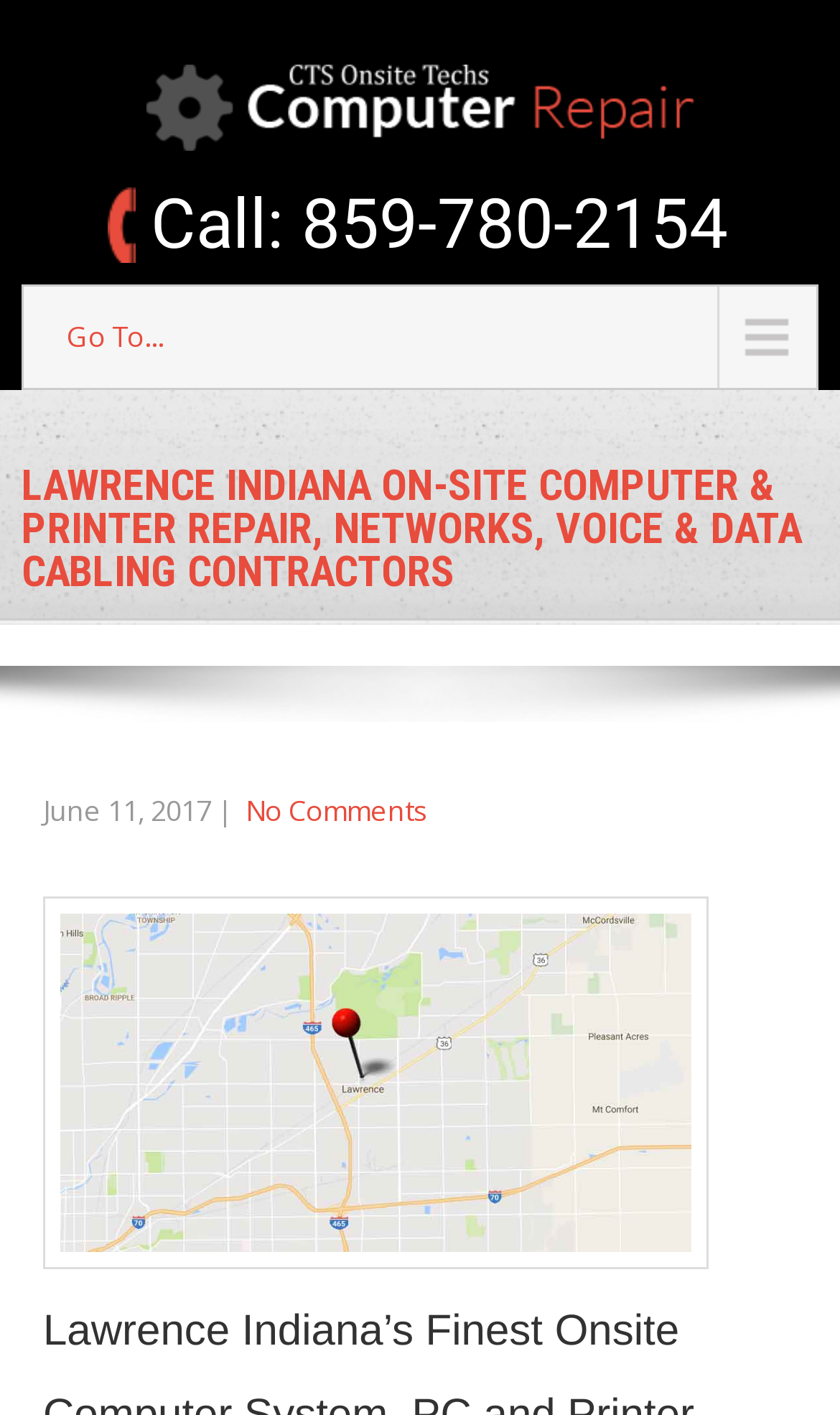Answer the question below with a single word or a brief phrase: 
What is the date mentioned on the webpage?

June 11, 2017